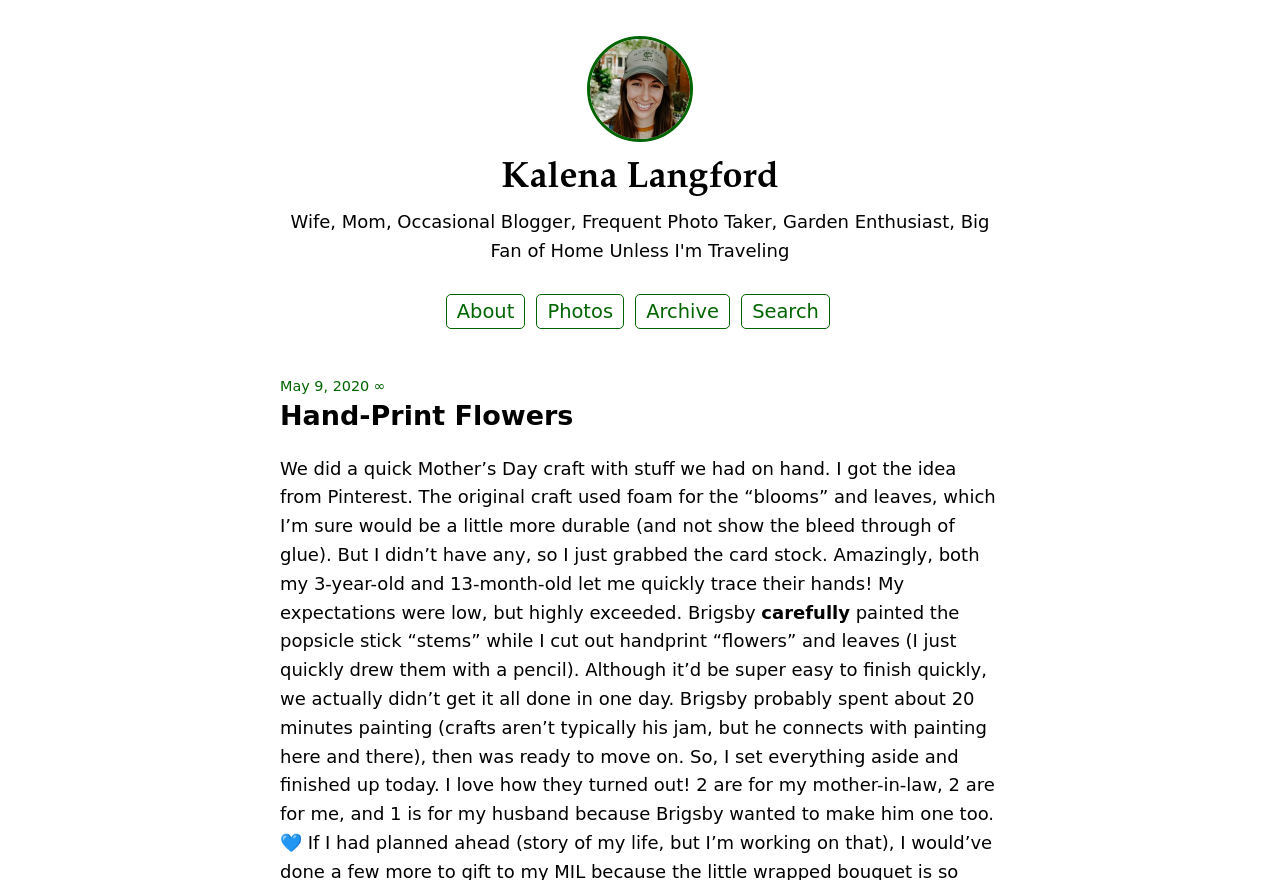Answer the question in one word or a short phrase:
Where did the author get the idea from?

Pinterest